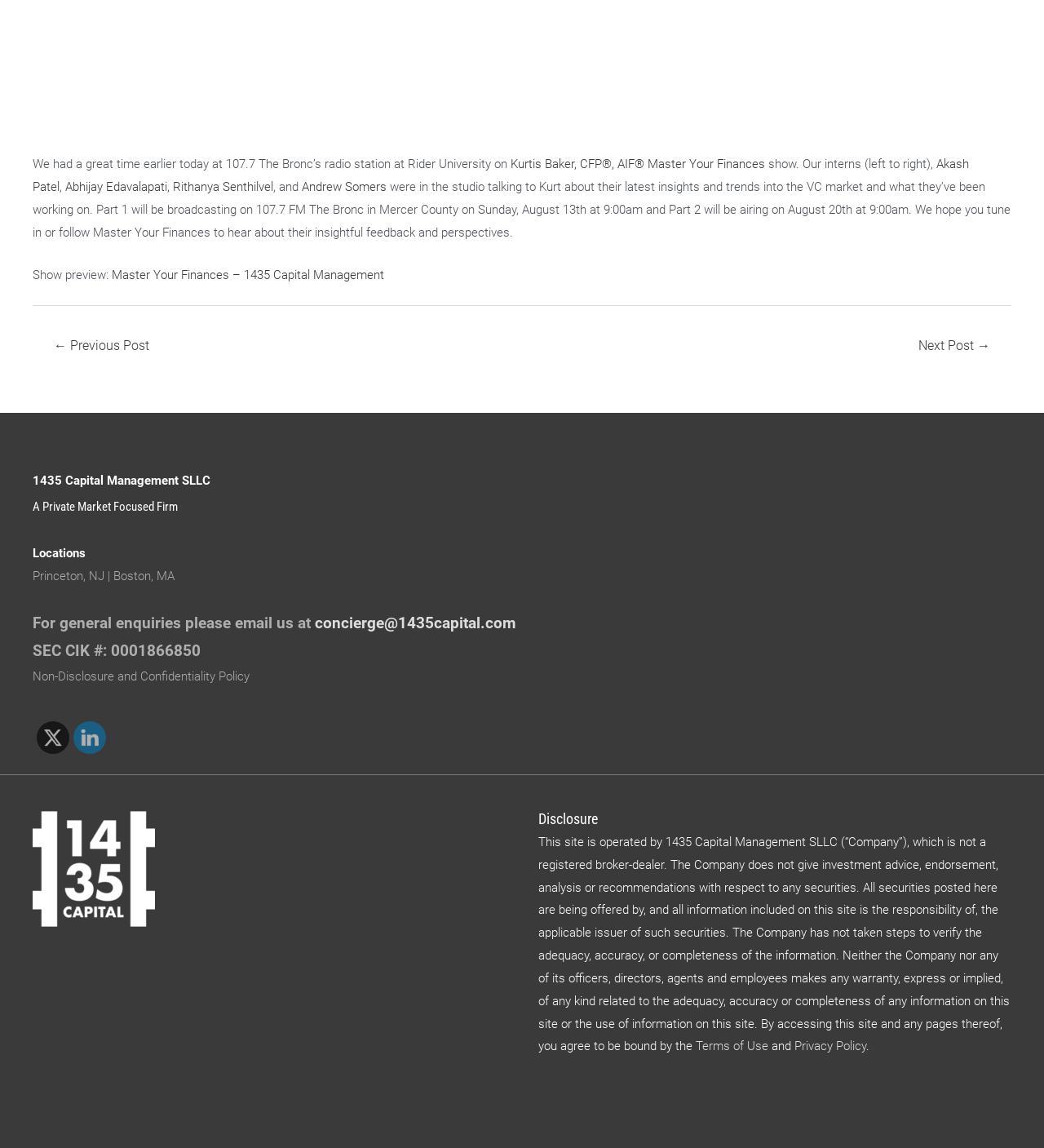What social media platforms are linked on the page?
Please respond to the question with as much detail as possible.

I found the social media platforms by looking at the link elements with the text 'Twitter' and 'LinkedIn' located at the bottom of the page, along with their corresponding image elements.